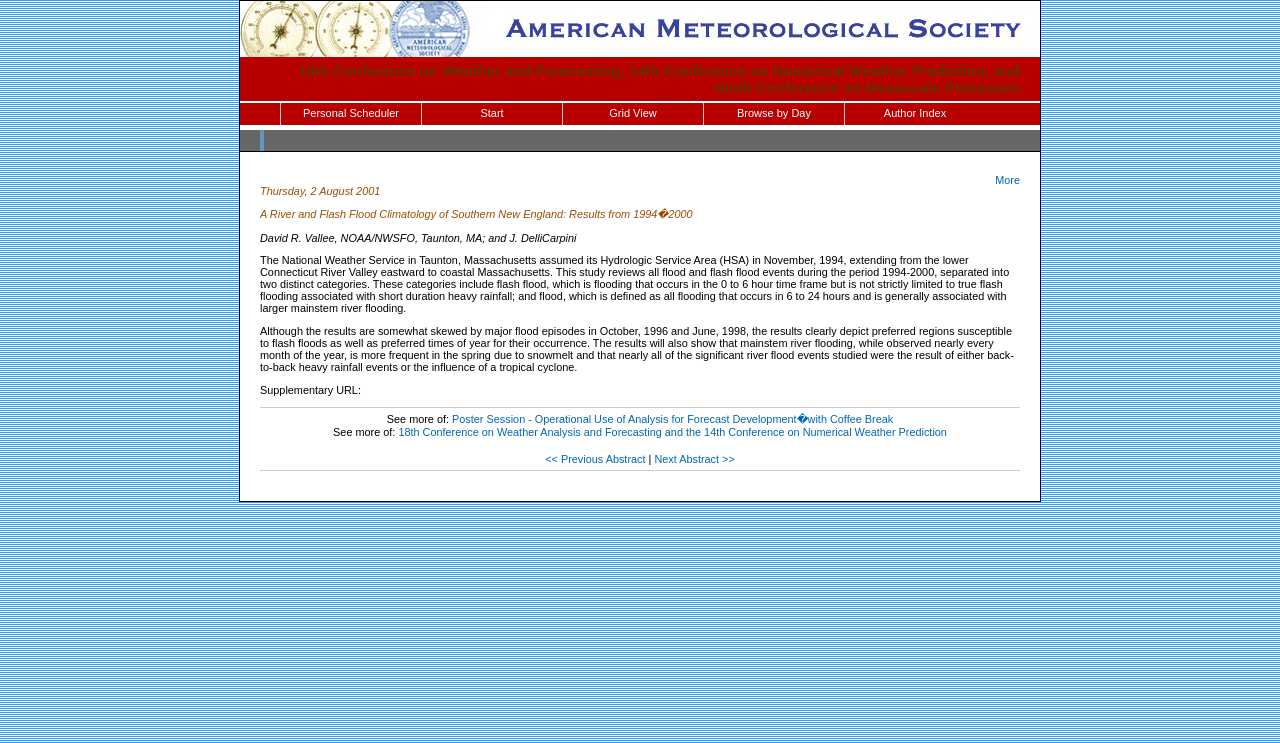Based on the image, provide a detailed and complete answer to the question: 
What is the topic of the abstract?

Based on the static text elements, I found that the abstract is about 'A River and Flash Flood Climatology of Southern New England: Results from 1994–2000'. This suggests that the topic of the abstract is related to river and flash flood climatology.